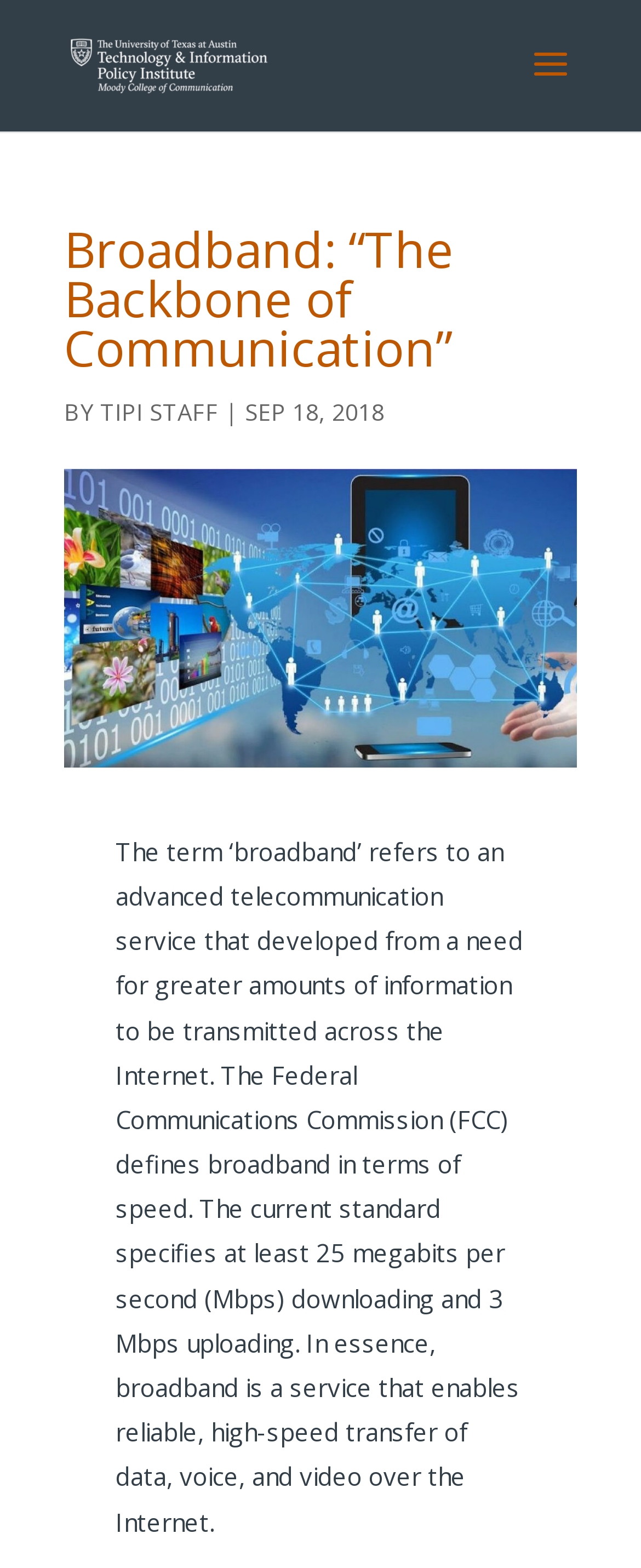Utilize the details in the image to give a detailed response to the question: What is the minimum uploading speed for broadband?

According to the webpage content, the Federal Communications Commission (FCC) defines broadband in terms of speed, and the current standard specifies at least 25 Mbps downloading and 3 Mbps uploading, which means the minimum uploading speed for broadband is 3 Mbps.